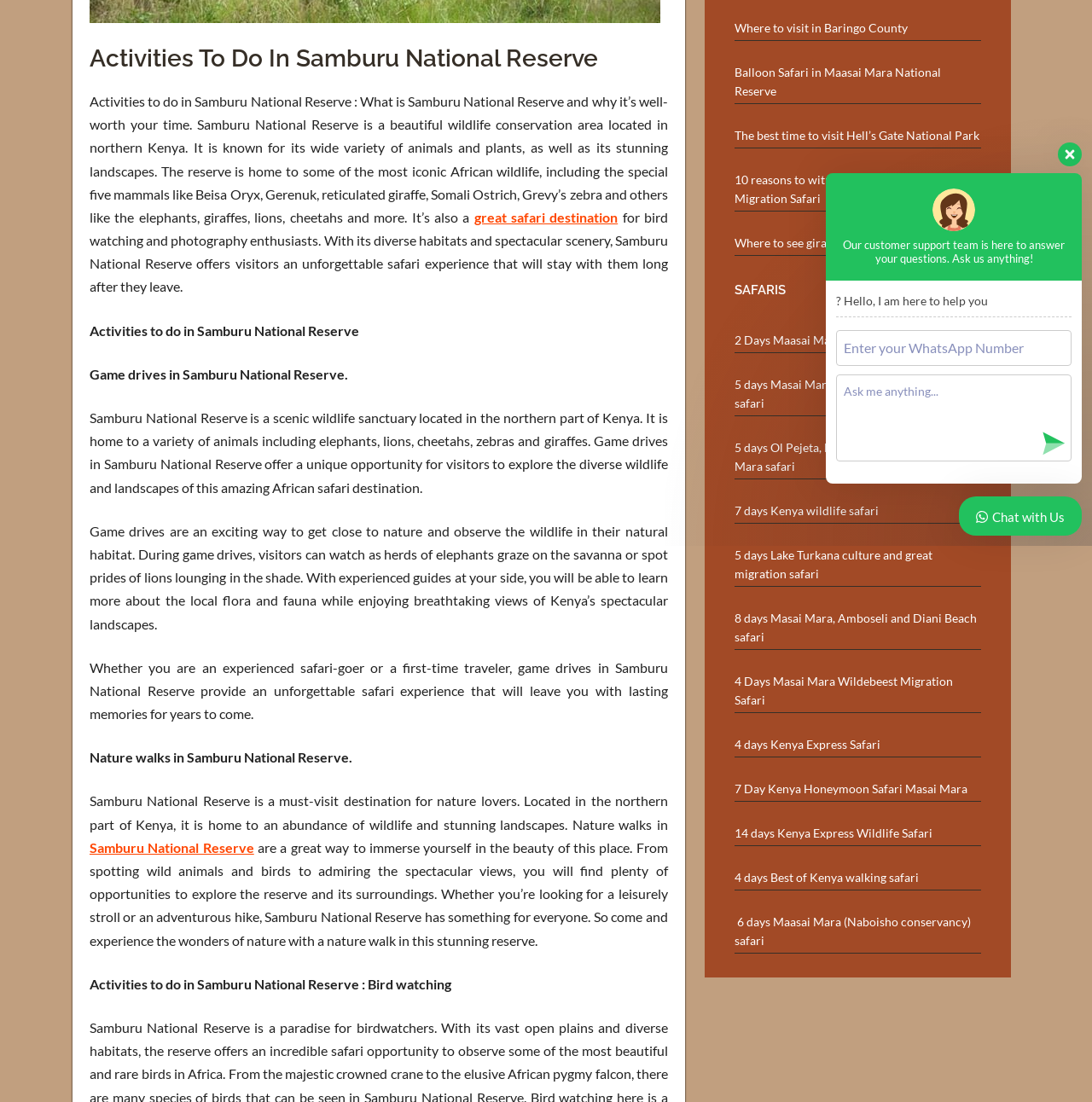Identify the bounding box coordinates for the UI element described as: "4 days Kenya Express Safari".

[0.673, 0.661, 0.898, 0.684]